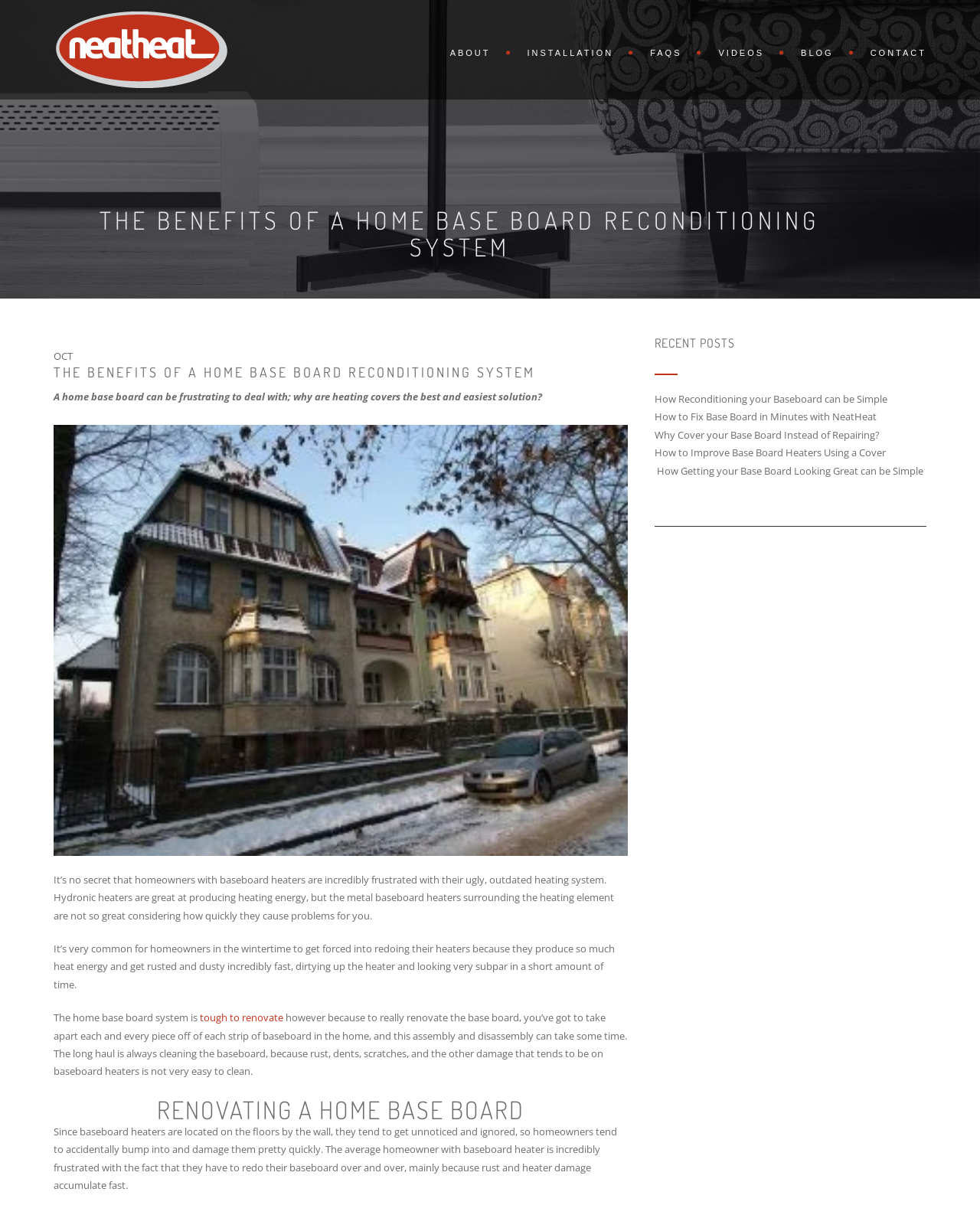Please identify the bounding box coordinates for the region that you need to click to follow this instruction: "Learn more about the advantages of NeatHeat".

[0.055, 0.839, 0.289, 0.85]